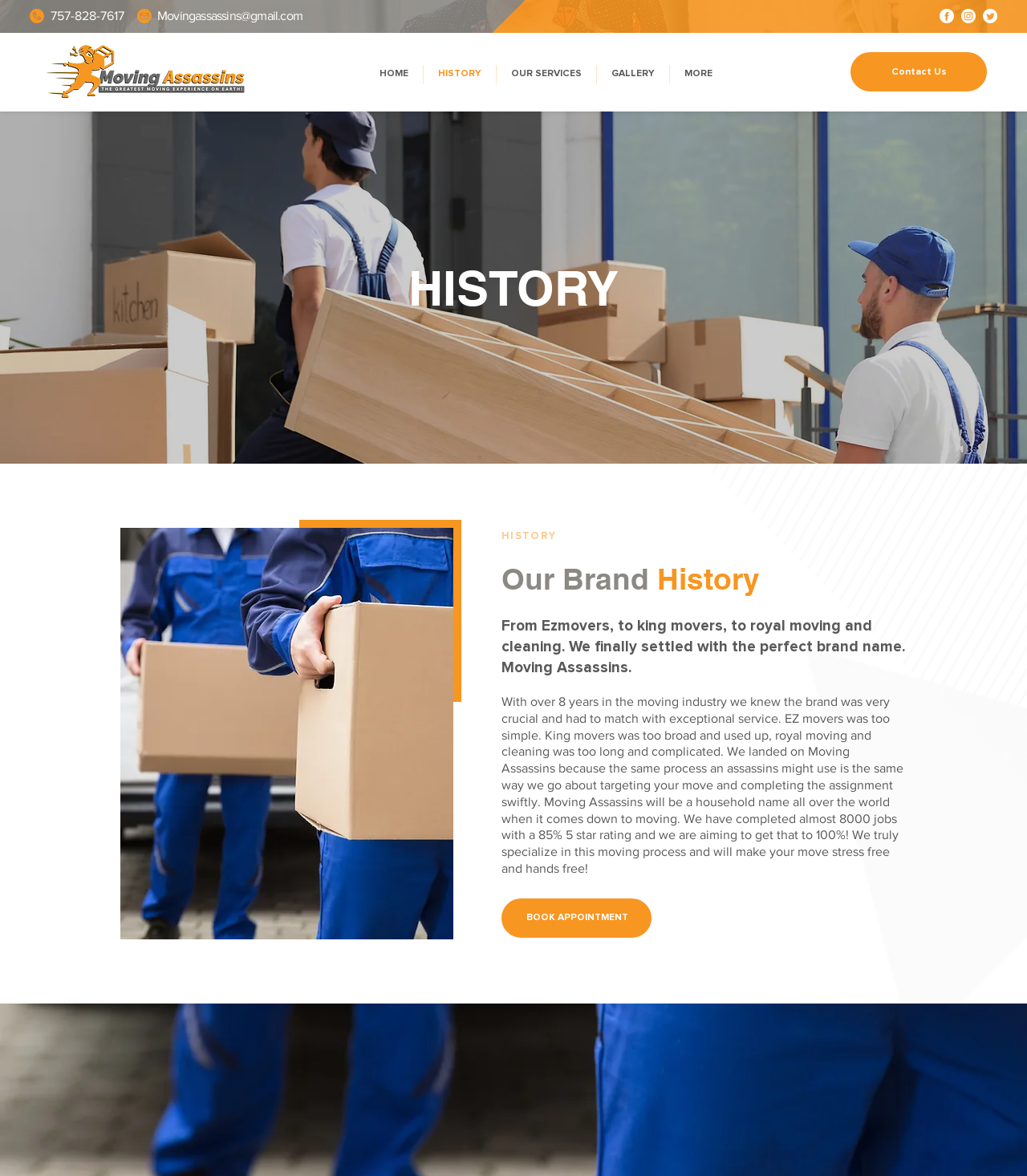Please identify the bounding box coordinates of the element's region that I should click in order to complete the following instruction: "Go to Home page". The bounding box coordinates consist of four float numbers between 0 and 1, i.e., [left, top, right, bottom].

[0.356, 0.056, 0.412, 0.071]